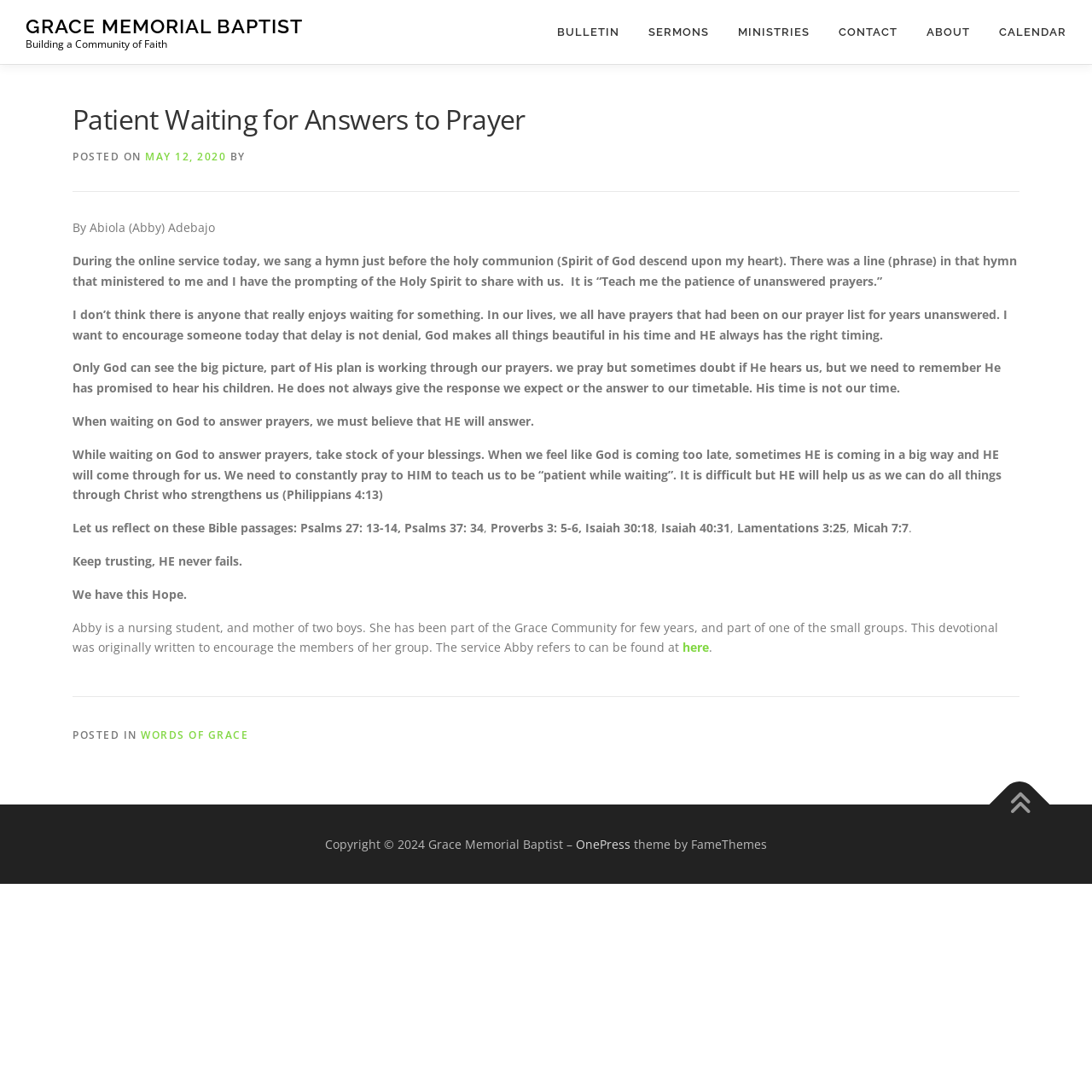Please provide a comprehensive response to the question based on the details in the image: What is the name of the church?

I found the answer by looking at the top-left corner of the webpage, where it says 'Patient Waiting for Answers to Prayer – Grace Memorial Baptist'. The second part of the title is the name of the church, which is 'Grace Memorial Baptist'.